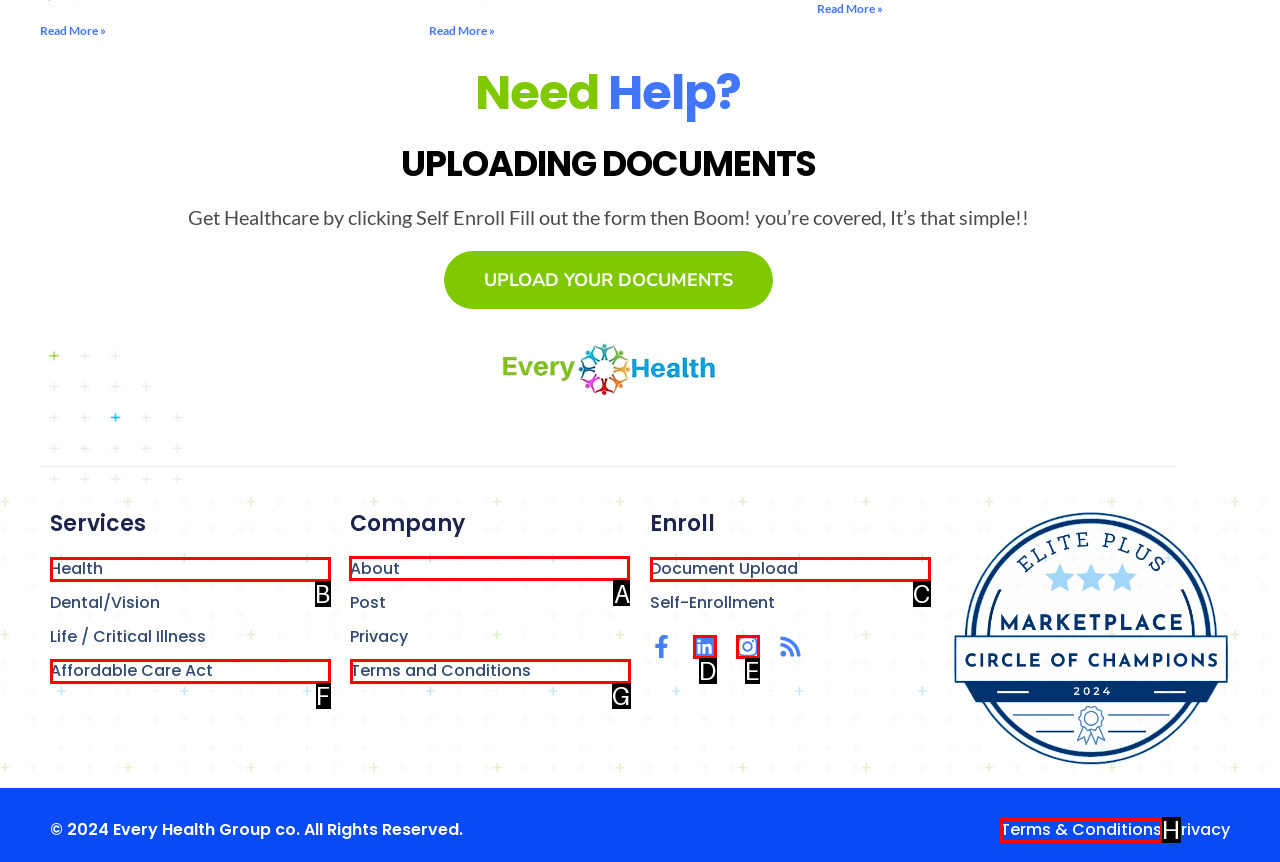Tell me which option I should click to complete the following task: Visit the company's About page Answer with the option's letter from the given choices directly.

A